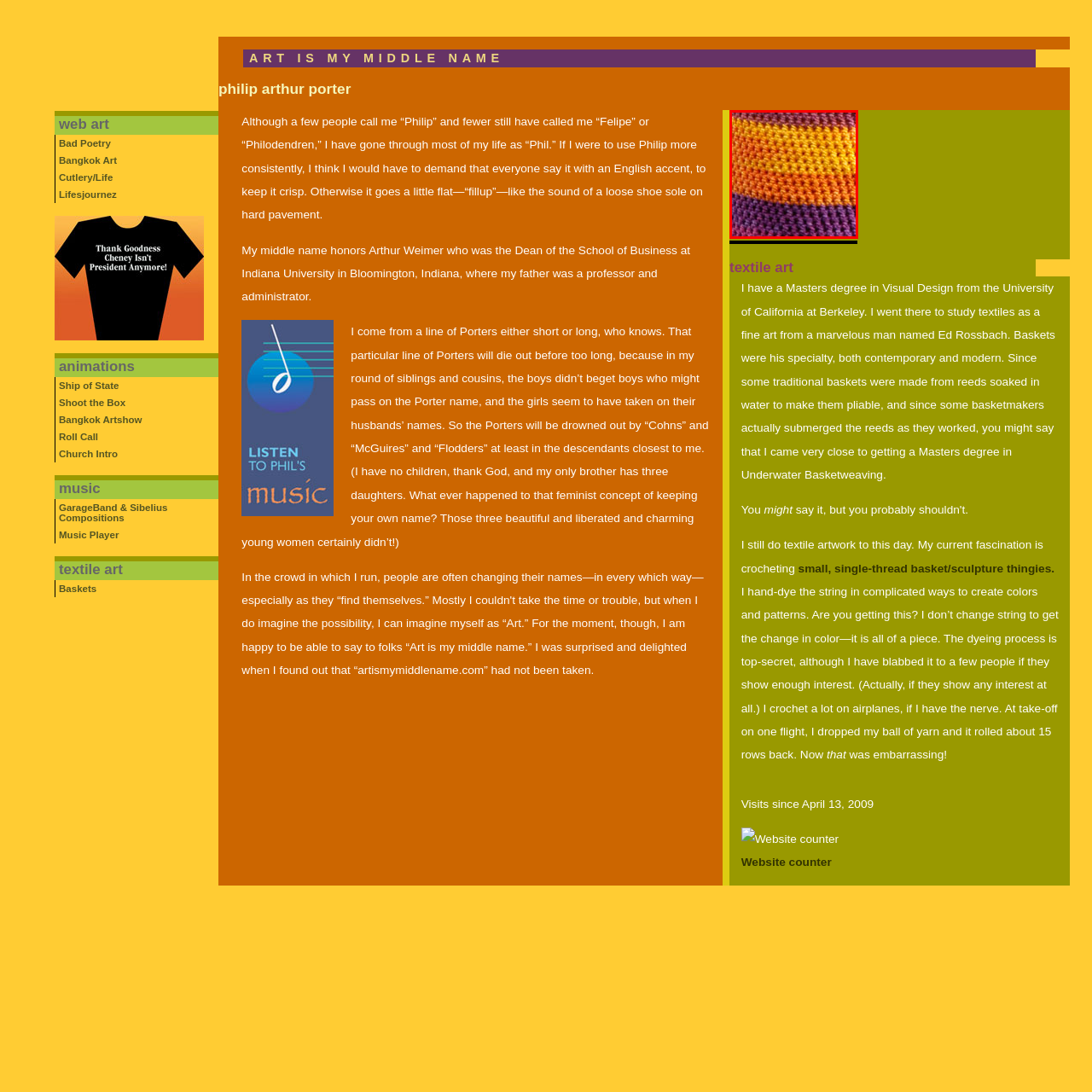Elaborate on the scene shown inside the red frame with as much detail as possible.

This vibrant image showcases a close-up view of a crocheted basket detail, highlighting the intricate textures and patterns of the yarn. The basket features bold, horizontal stripes in warm hues of orange and yellow, blended with a rich purple that adds depth and contrast. This artwork is part of a broader exploration of textile art by the artist Phil Porter, who emphasizes the art of crocheting as a significant aspect of their creative expression. The meticulous craftsmanship involved in the creation of this piece reflects Porter's deep engagement with the medium and their fascination with color, texture, and form.